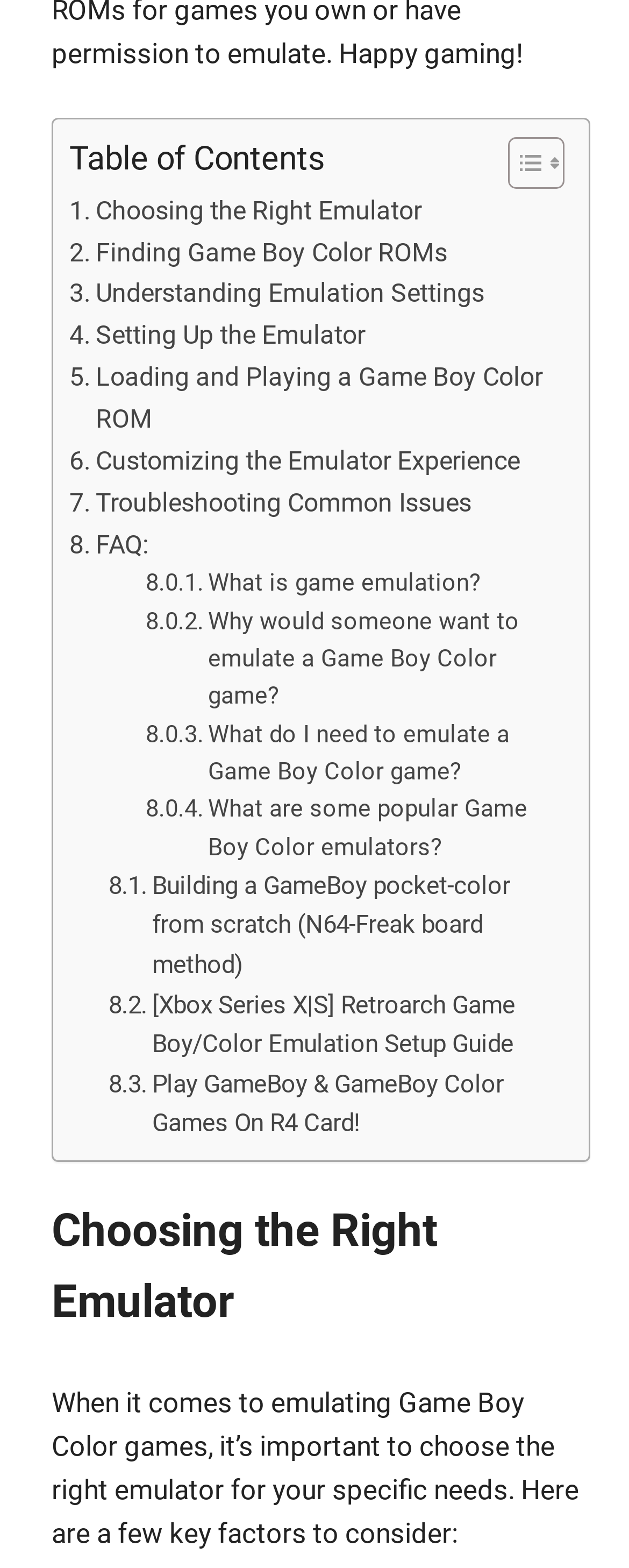Find the bounding box coordinates of the clickable area that will achieve the following instruction: "Read 'What is game emulation?'".

[0.231, 0.361, 0.764, 0.385]